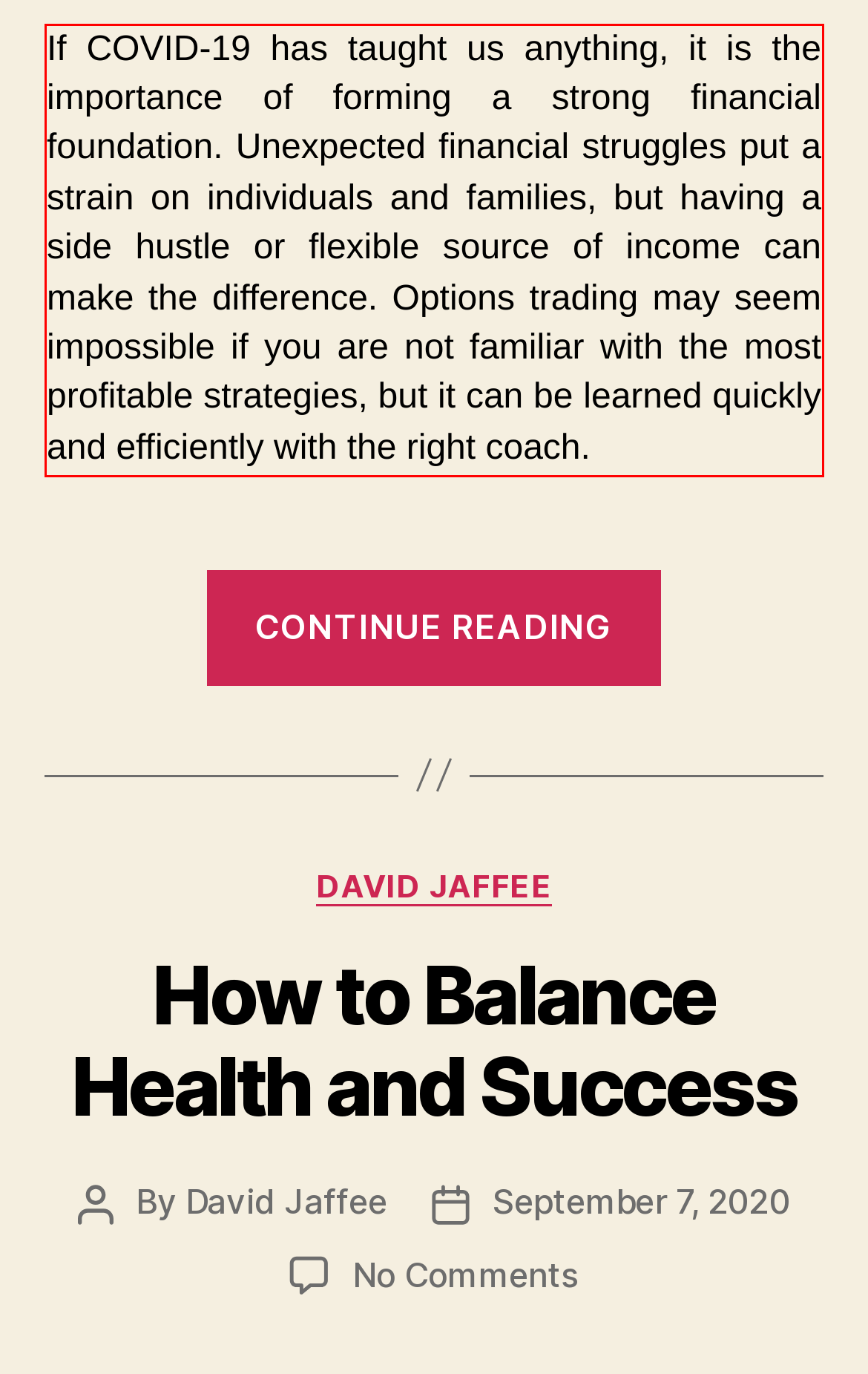Given a screenshot of a webpage, identify the red bounding box and perform OCR to recognize the text within that box.

If COVID-19 has taught us anything, it is the importance of forming a strong financial foundation. Unexpected financial struggles put a strain on individuals and families, but having a side hustle or flexible source of income can make the difference. Options trading may seem impossible if you are not familiar with the most profitable strategies, but it can be learned quickly and efficiently with the right coach.